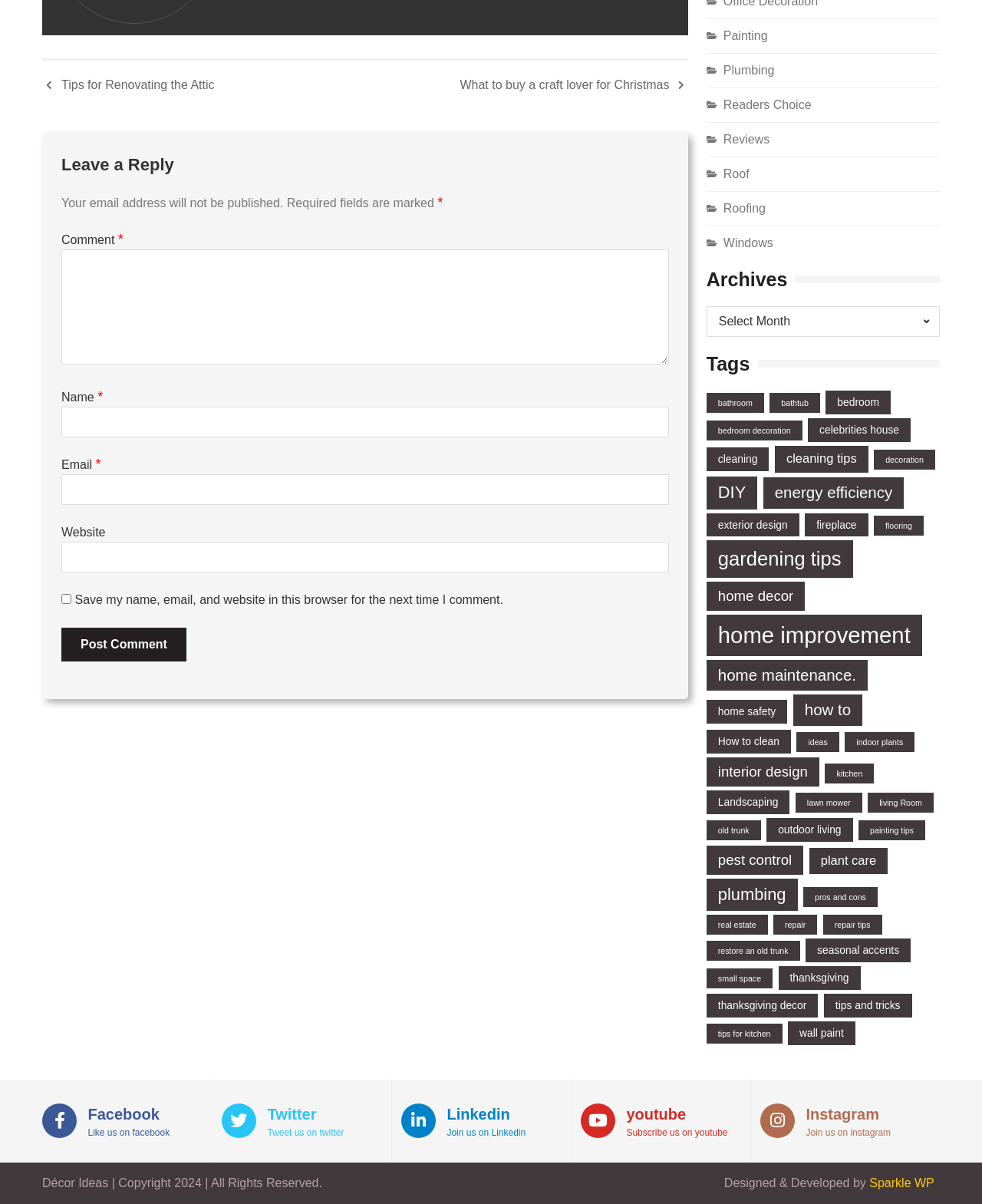What is the purpose of the 'Save my name, email, and website in this browser for the next time I comment' checkbox?
Analyze the image and provide a thorough answer to the question.

The checkbox is located below the comment form and is labeled 'Save my name, email, and website in this browser for the next time I comment'. Its purpose is to allow users to save their information so that they don't have to re-enter it every time they want to leave a comment.